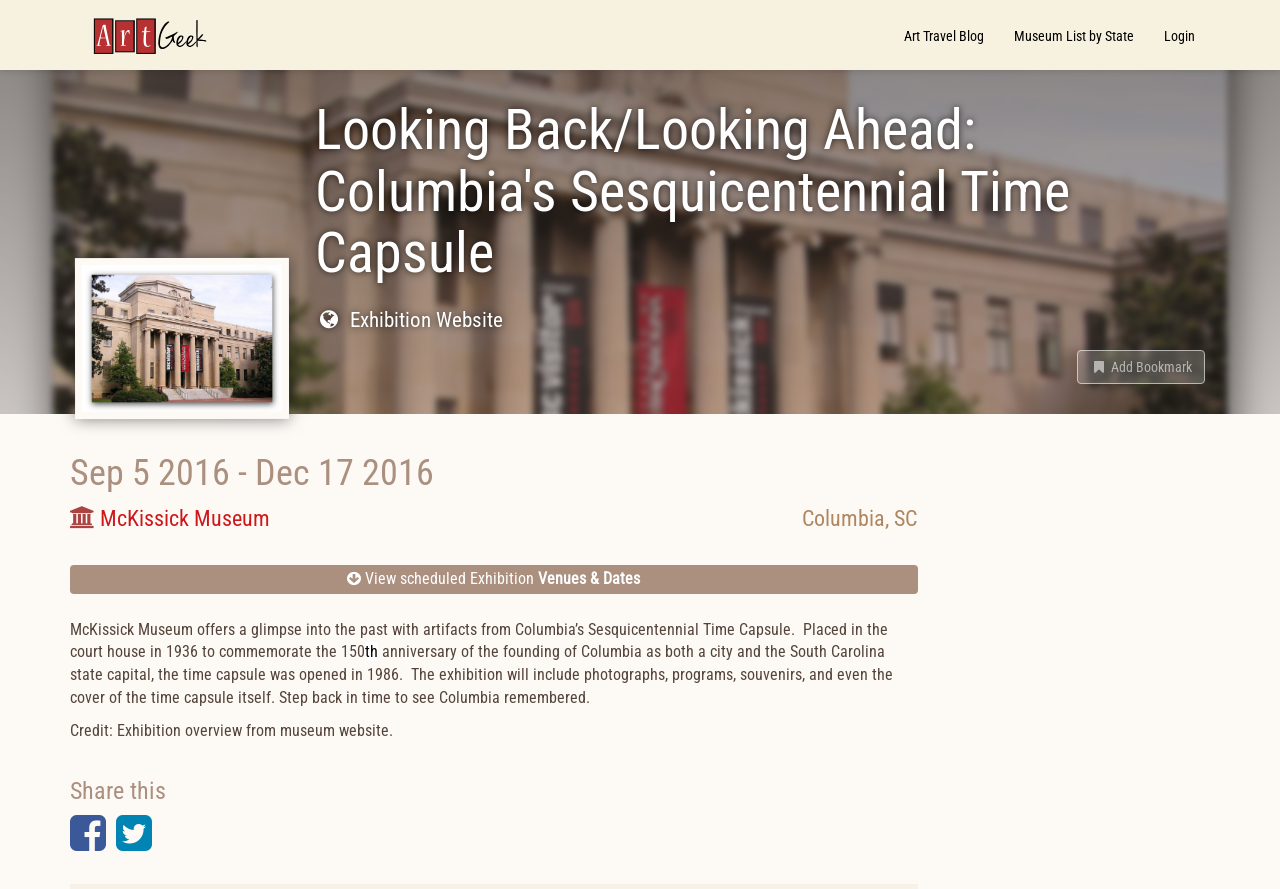Given the content of the image, can you provide a detailed answer to the question?
What is the state capital of South Carolina?

I found the answer by looking at the StaticText 'Columbia' and 'SC' elements, which together suggest that Columbia is the state capital of South Carolina.